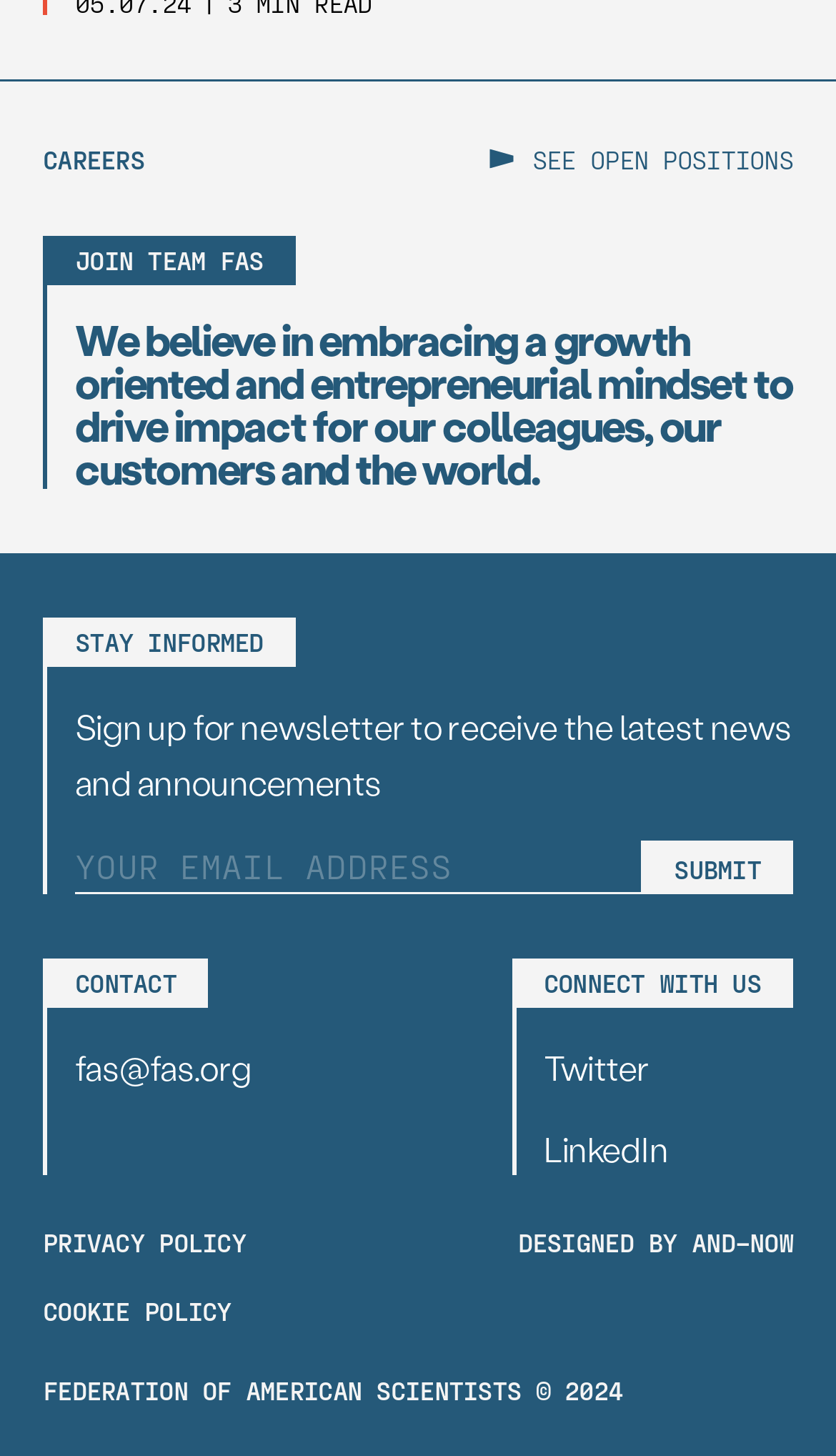Please determine the bounding box coordinates of the element to click in order to execute the following instruction: "Enter email address". The coordinates should be four float numbers between 0 and 1, specified as [left, top, right, bottom].

[0.09, 0.578, 0.768, 0.613]